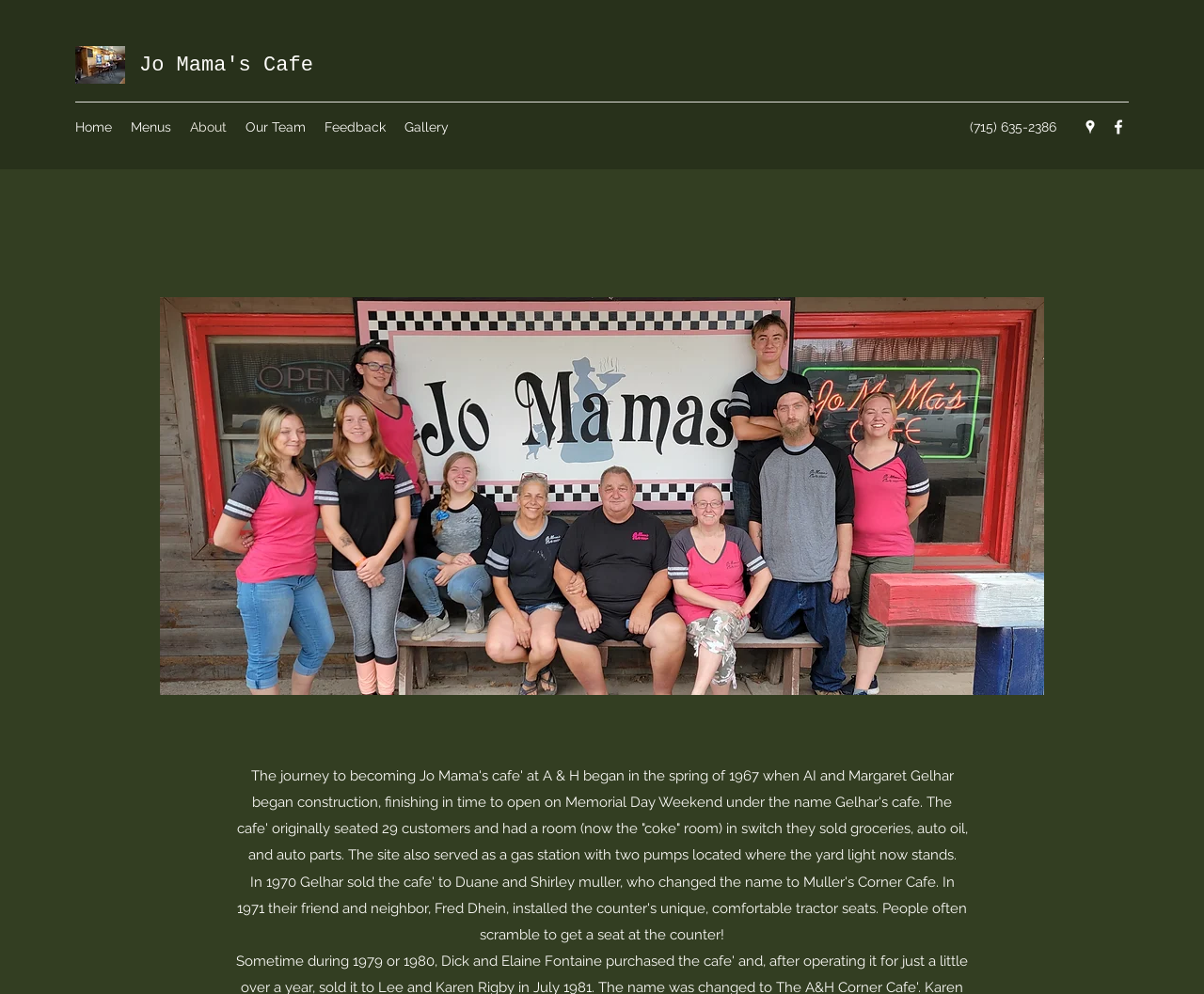Find the bounding box coordinates for the area you need to click to carry out the instruction: "visit the Facebook page". The coordinates should be four float numbers between 0 and 1, indicated as [left, top, right, bottom].

[0.921, 0.118, 0.937, 0.137]